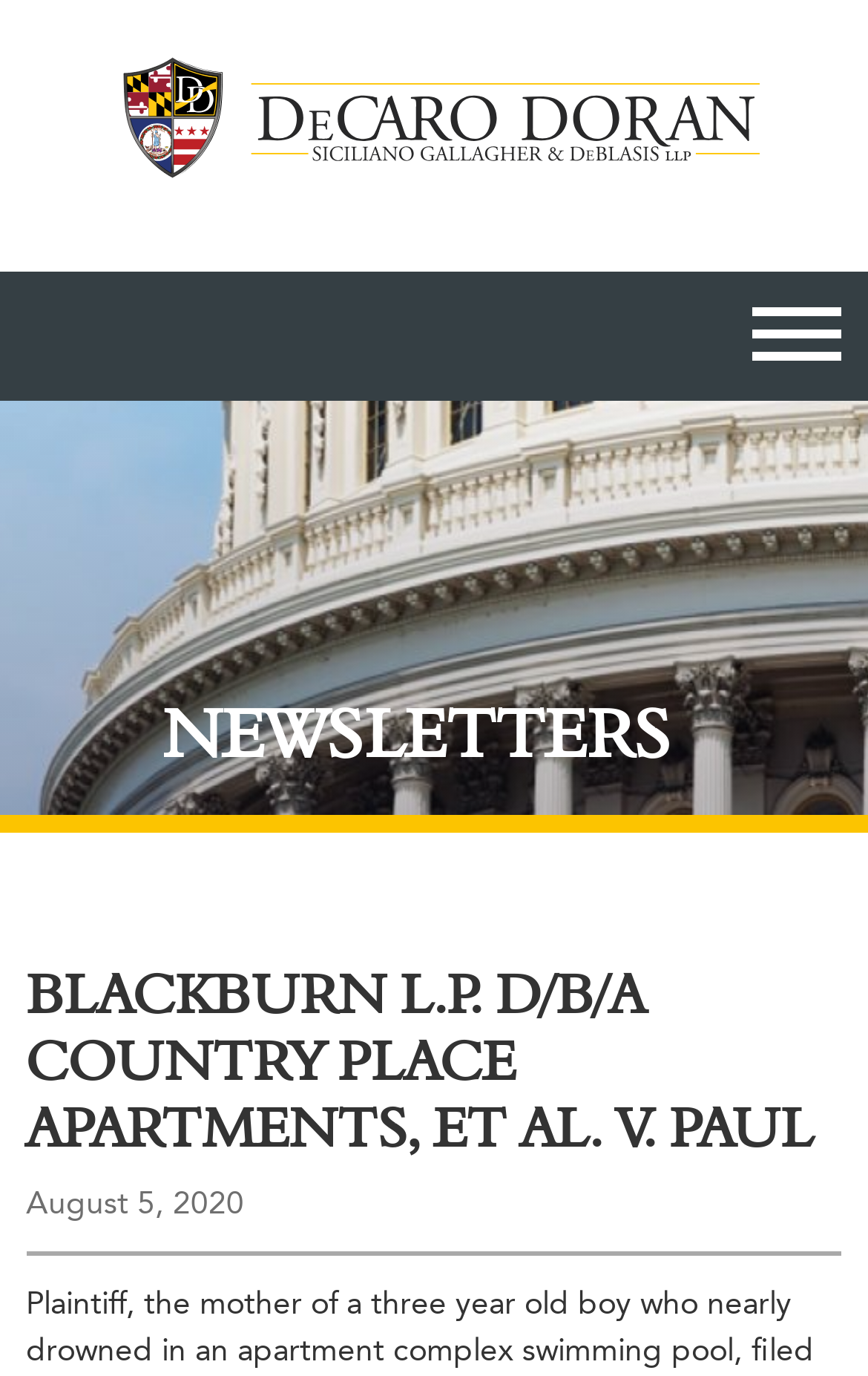Provide a short, one-word or phrase answer to the question below:
What is the name of the apartment complex?

Country Place Apartments